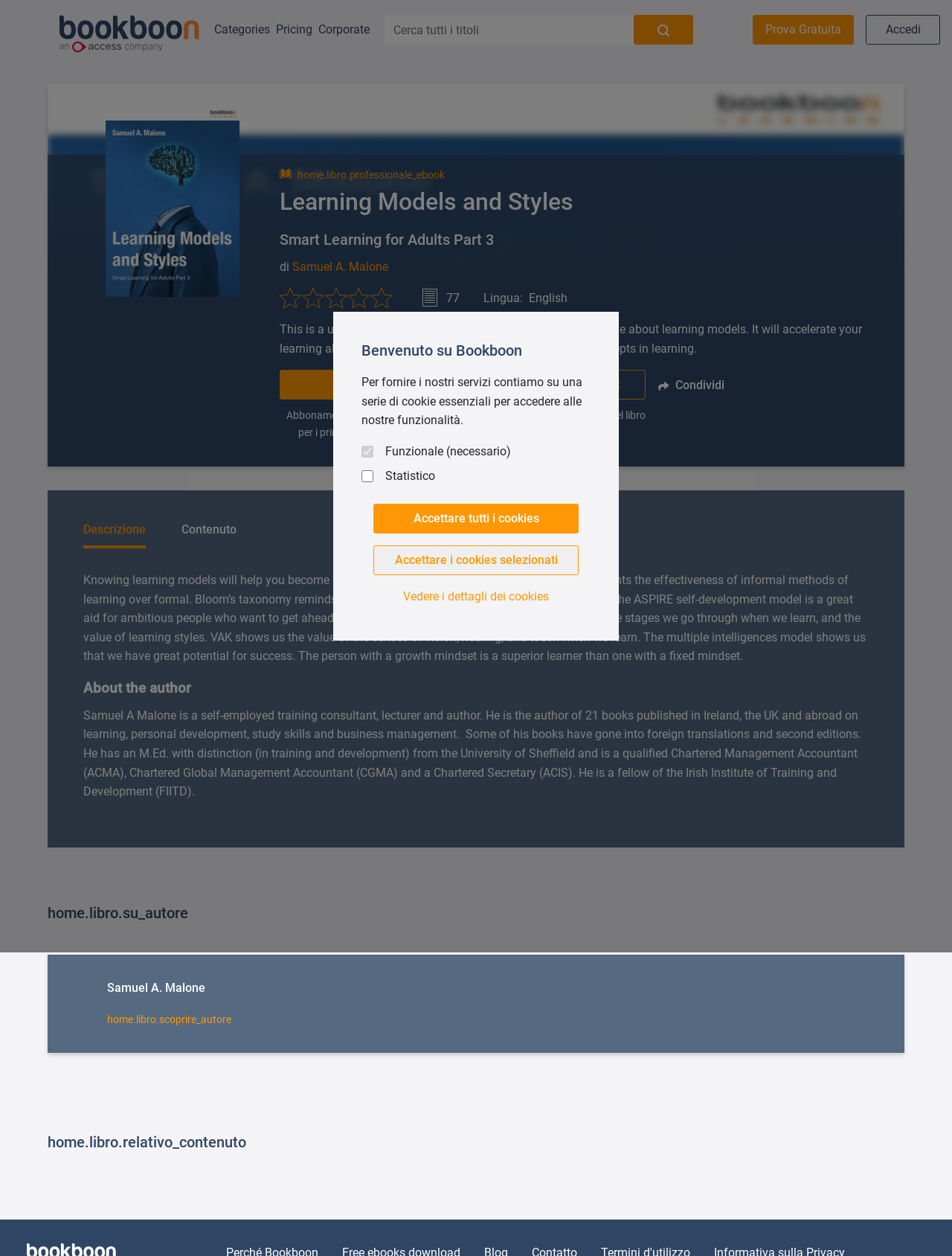Please identify the primary heading on the webpage and return its text.

Learning Models and Styles